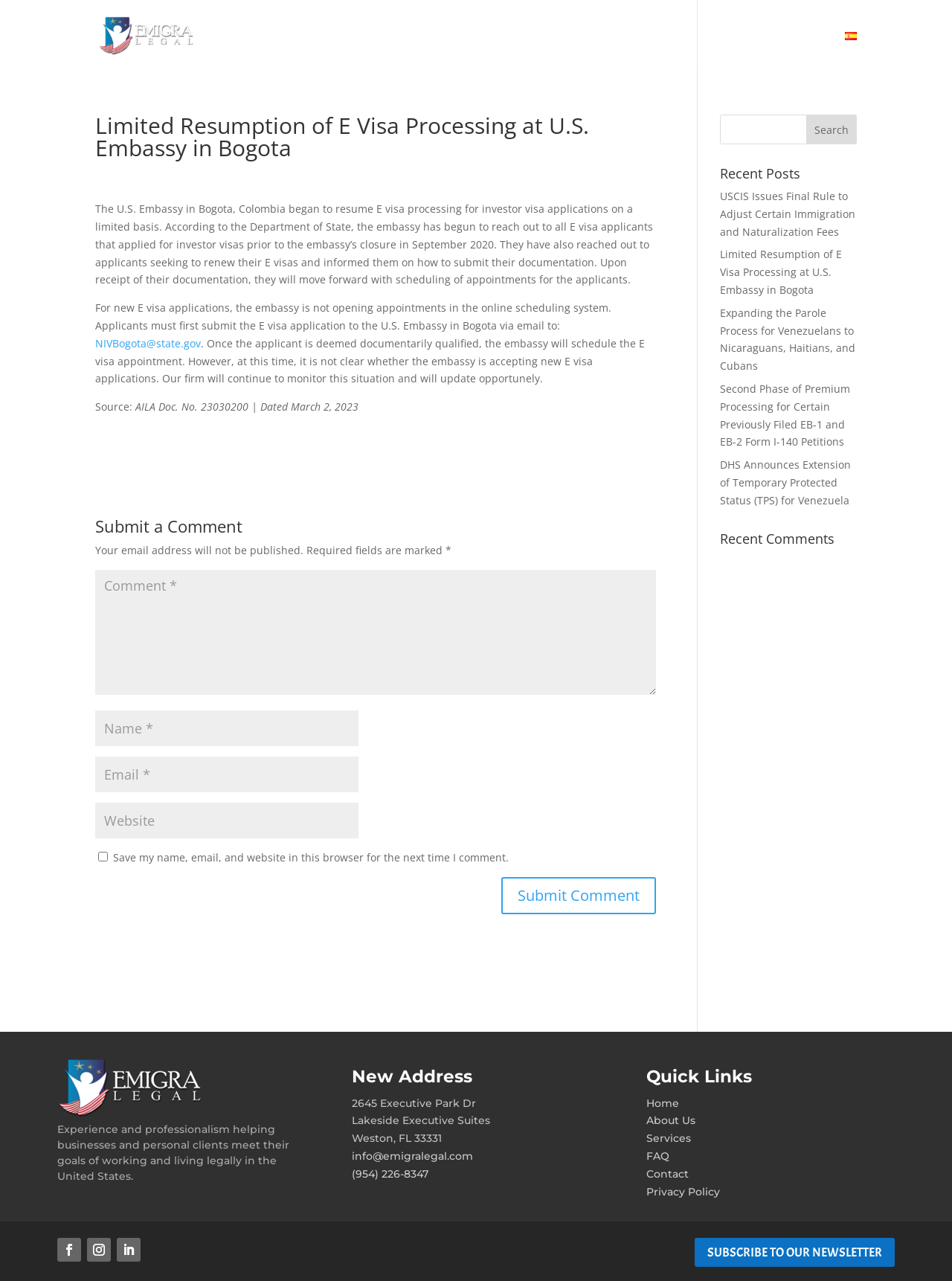Provide a comprehensive description of the webpage.

This webpage is about Emigralegal.com, a website providing information and services related to immigration and naturalization in the United States. At the top of the page, there is a logo and a navigation menu with links to "Home", "Services", "1-Click Pay", "FAQ", "About", "Contact", and "Español". Below the navigation menu, there is a main article with a heading "Limited Resumption of E Visa Processing at U.S. Embassy in Bogota" and a detailed text describing the resumption of E visa processing at the U.S. Embassy in Bogota, Colombia.

On the right side of the page, there is a search bar and a section titled "Recent Posts" with links to several news articles related to immigration and naturalization. Below the "Recent Posts" section, there is a section titled "Recent Comments" with a logo and a brief description of Emigra Legal.

At the bottom of the page, there are several sections, including "New Address" with the address and contact information of Emigra Legal, "Quick Links" with links to various pages on the website, and a section with social media links. There is also a call-to-action button to subscribe to the newsletter.